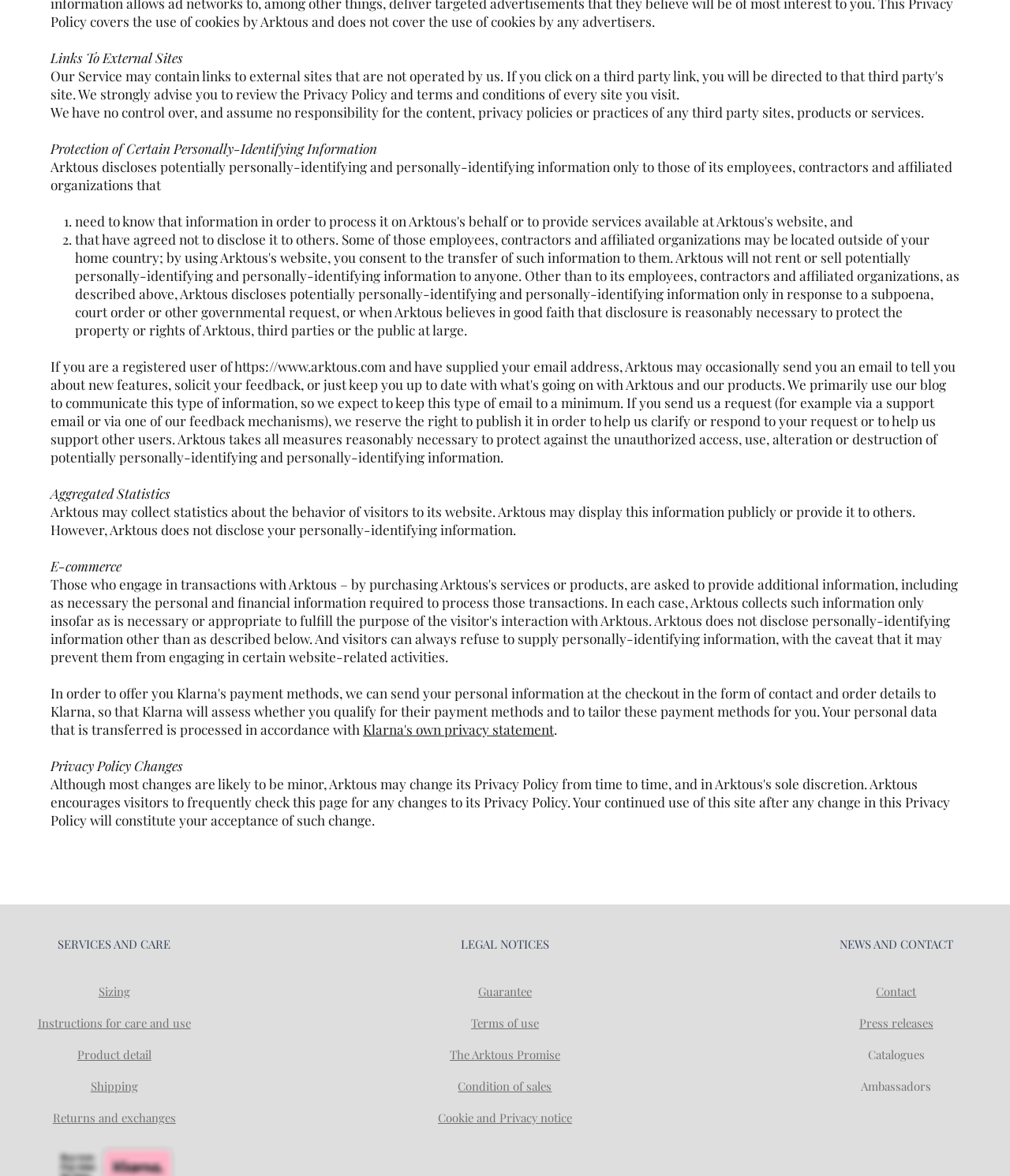Please determine the bounding box coordinates of the area that needs to be clicked to complete this task: 'Click on the link to Arktous website'. The coordinates must be four float numbers between 0 and 1, formatted as [left, top, right, bottom].

[0.232, 0.303, 0.382, 0.319]